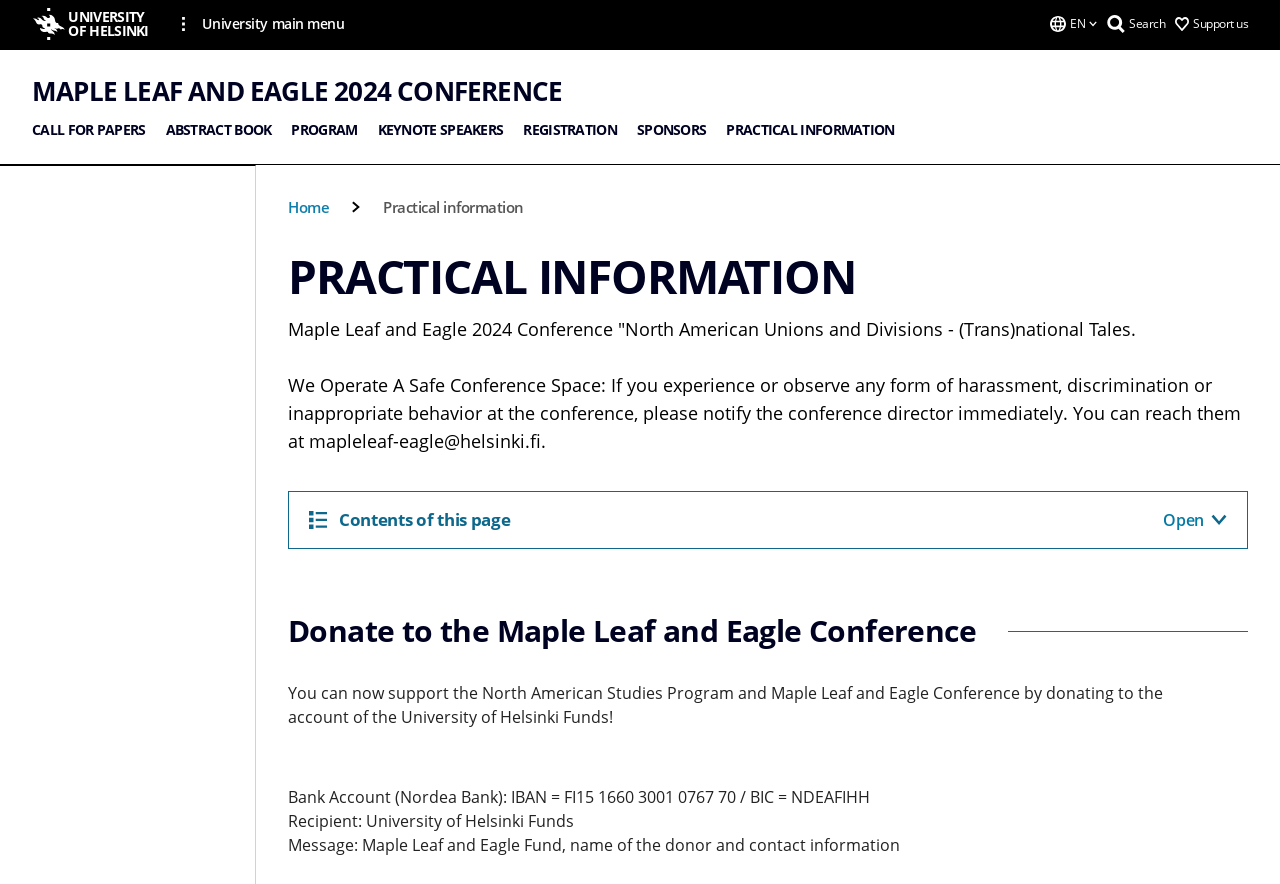Using the elements shown in the image, answer the question comprehensively: How can I report harassment at the conference?

I found the answer by looking at the static text element that describes the safe conference space policy. The text mentions that if I experience or observe any form of harassment, I should notify the conference director immediately, and provides the email address as mapleleaf-eagle@helsinki.fi.